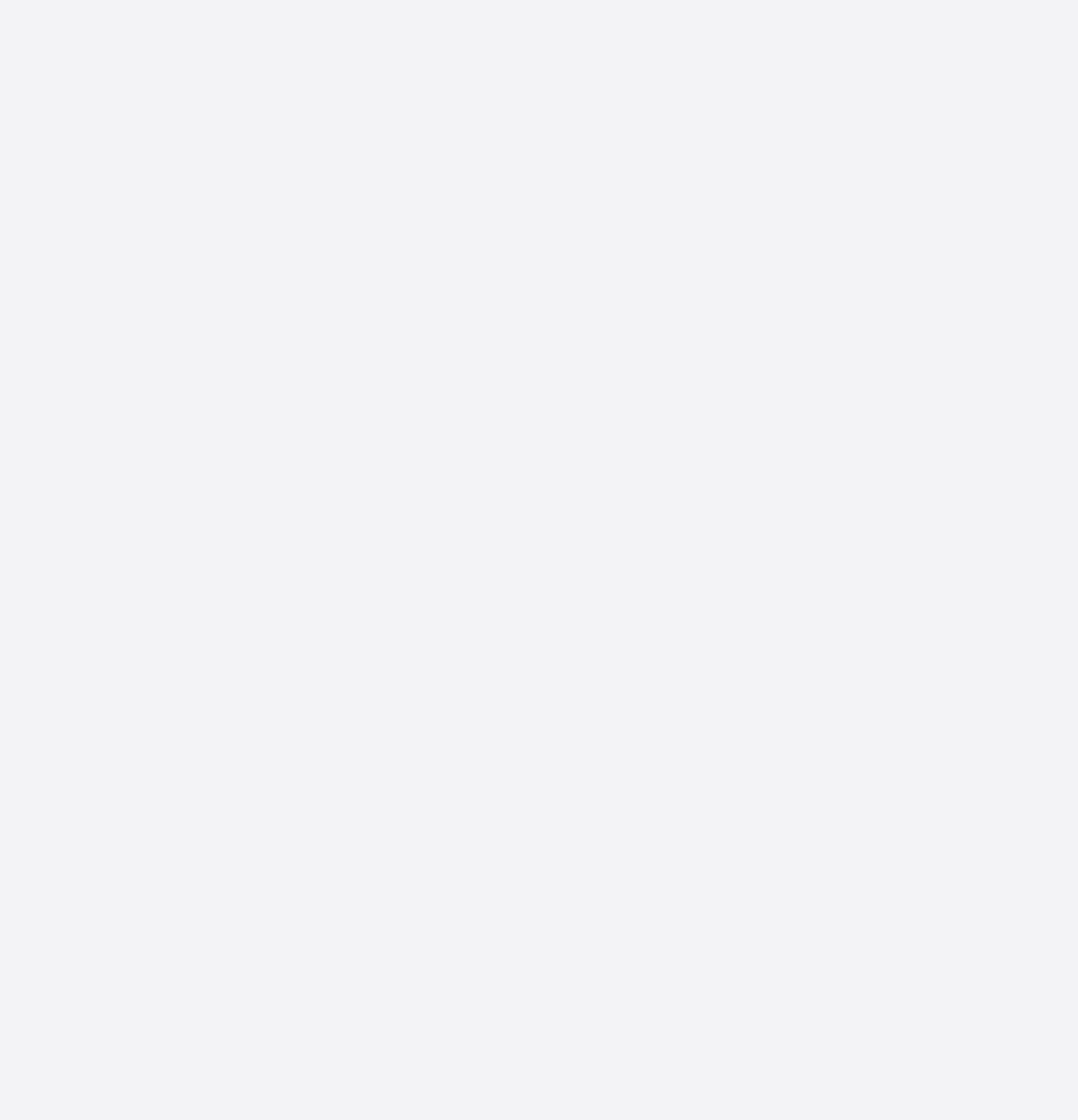How many contact methods are provided?
Using the image as a reference, answer the question in detail.

There are four contact methods provided: 产品支持热线：400-699-1906, 业务咨询：bd@taimei.com, 公司总机：021-68825798, and 媒体合作：pr@taimei.com.